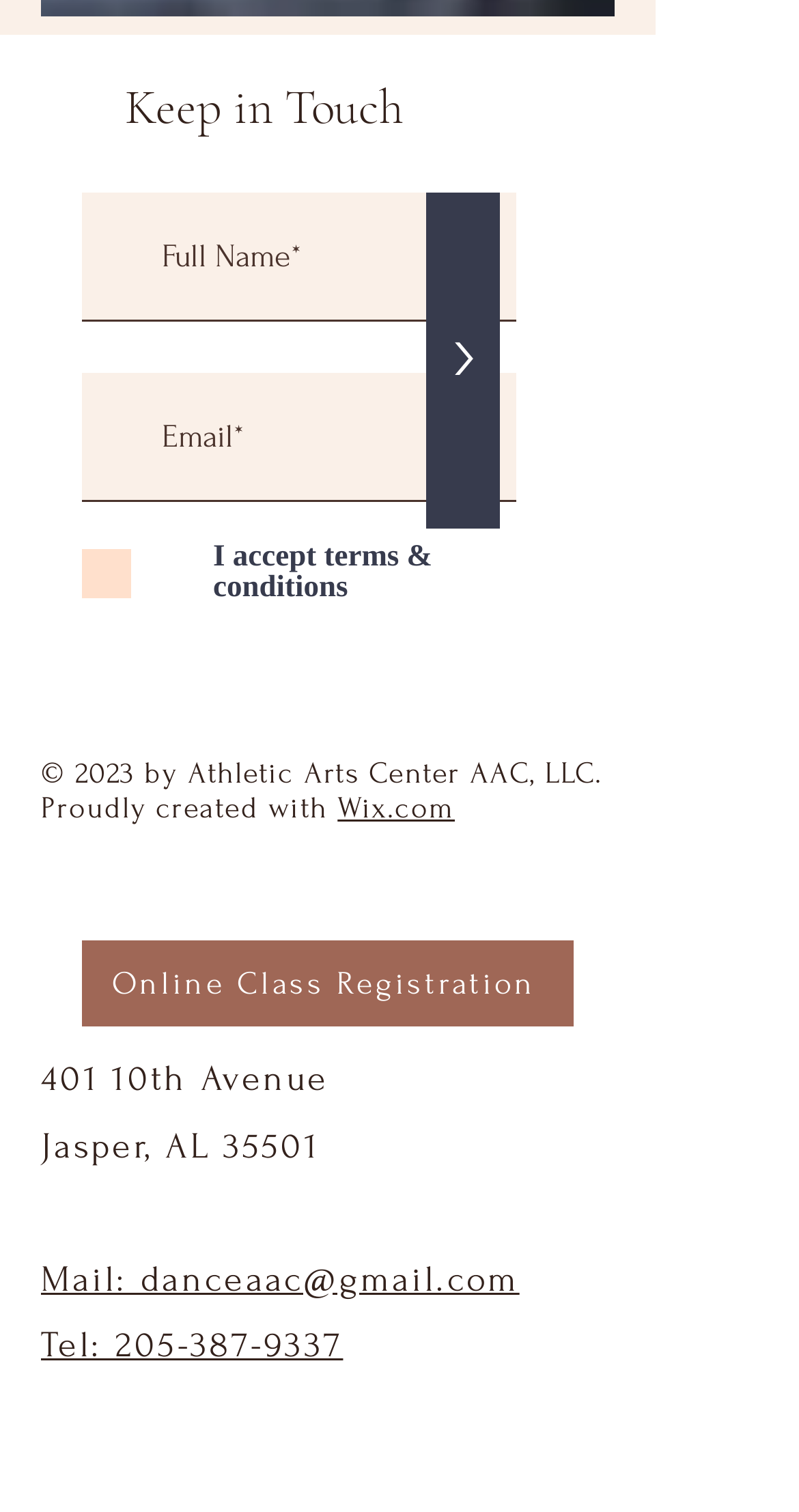Identify the bounding box coordinates for the UI element described as follows: "aria-label="Email*" name="email" placeholder="Email*"". Ensure the coordinates are four float numbers between 0 and 1, formatted as [left, top, right, bottom].

[0.103, 0.247, 0.646, 0.332]